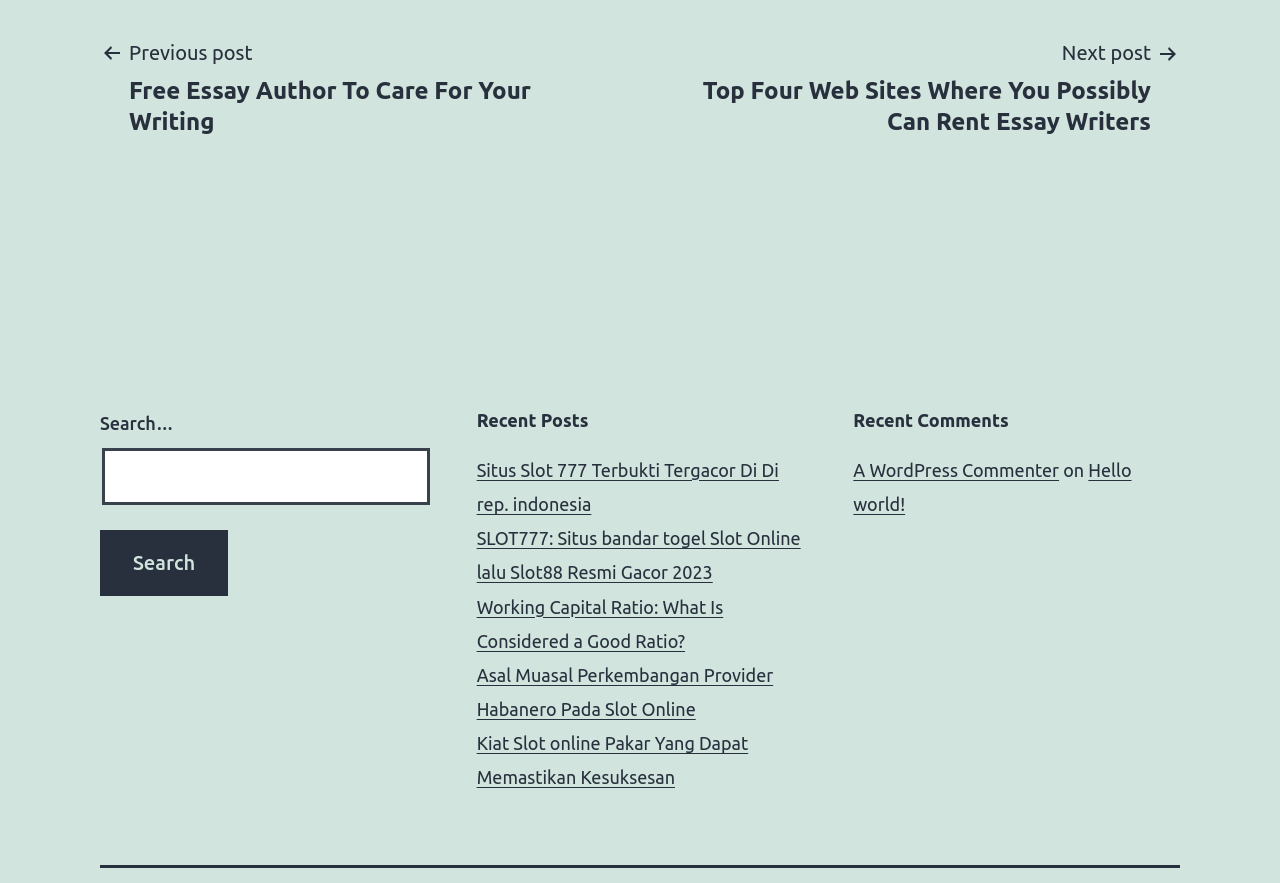Identify the bounding box coordinates of the part that should be clicked to carry out this instruction: "View recent post".

[0.372, 0.521, 0.609, 0.582]